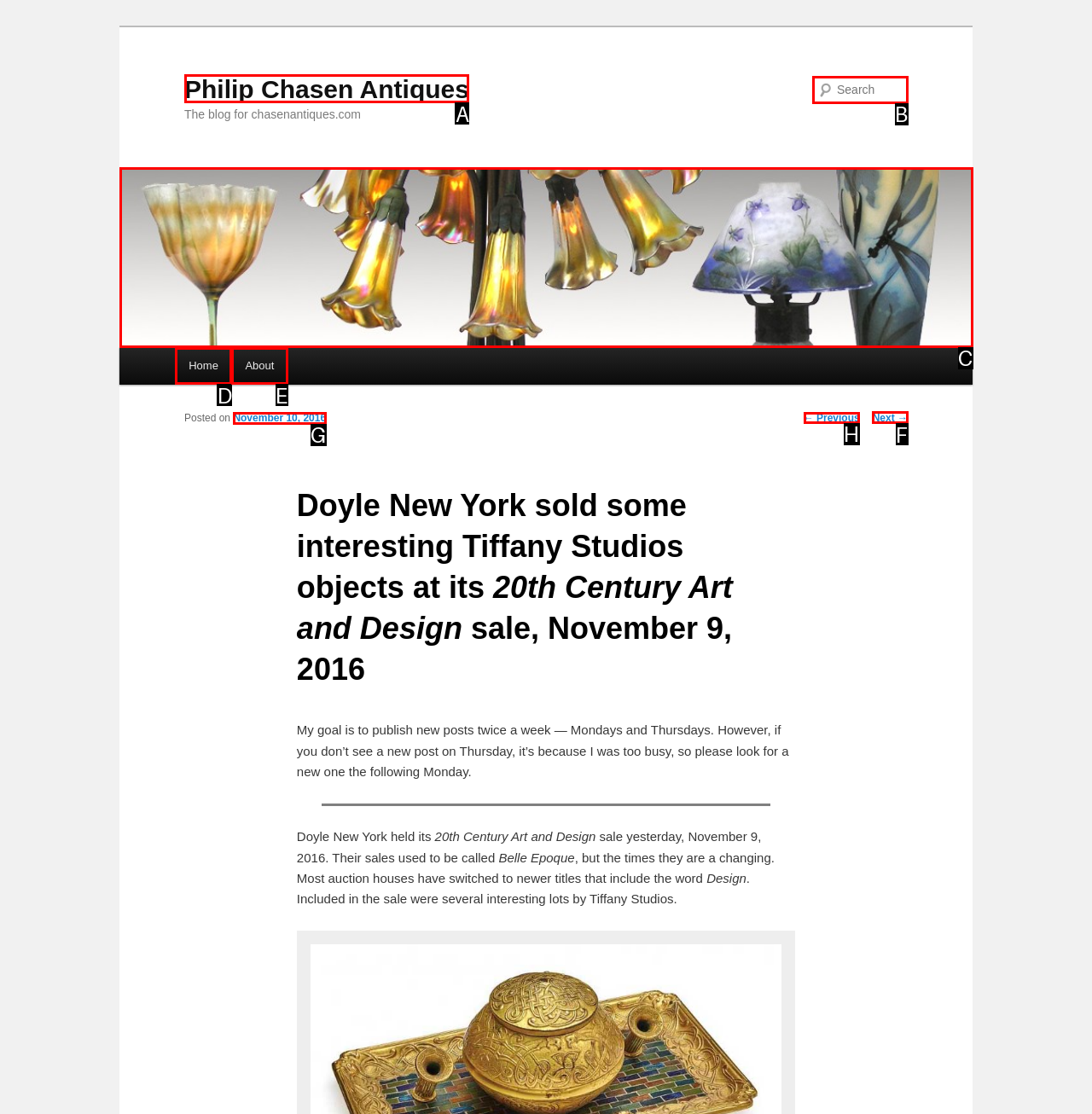Select the proper HTML element to perform the given task: Read the previous post Answer with the corresponding letter from the provided choices.

H